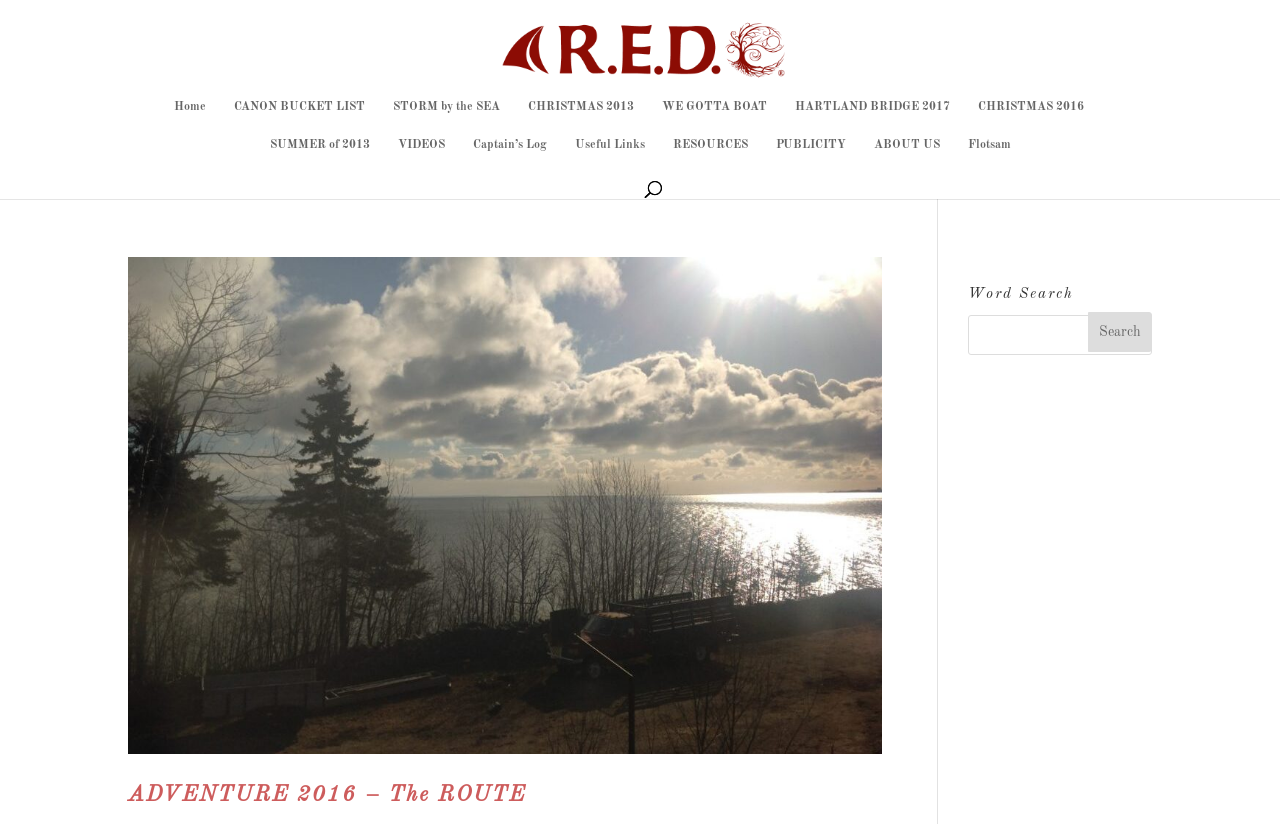How many links are there in the top navigation bar?
Refer to the image and provide a one-word or short phrase answer.

9